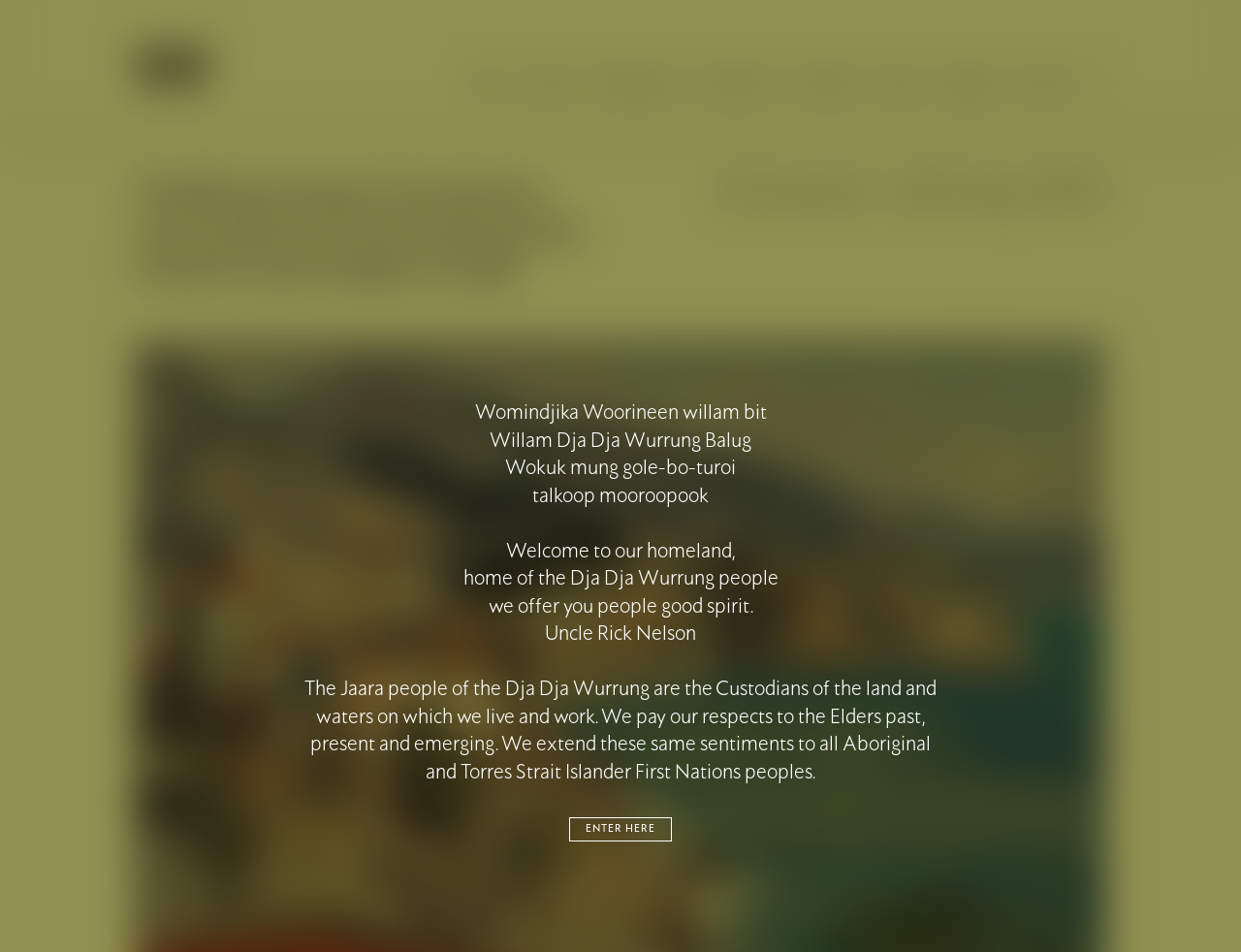What is the name of the exhibition?
Refer to the image and give a detailed answer to the question.

I found the answer by looking at the heading element with the text 'Mediterranean Summers: Australian Artists along the French and Italian Coast' which is a prominent element on the webpage, indicating that it is the title of the exhibition.